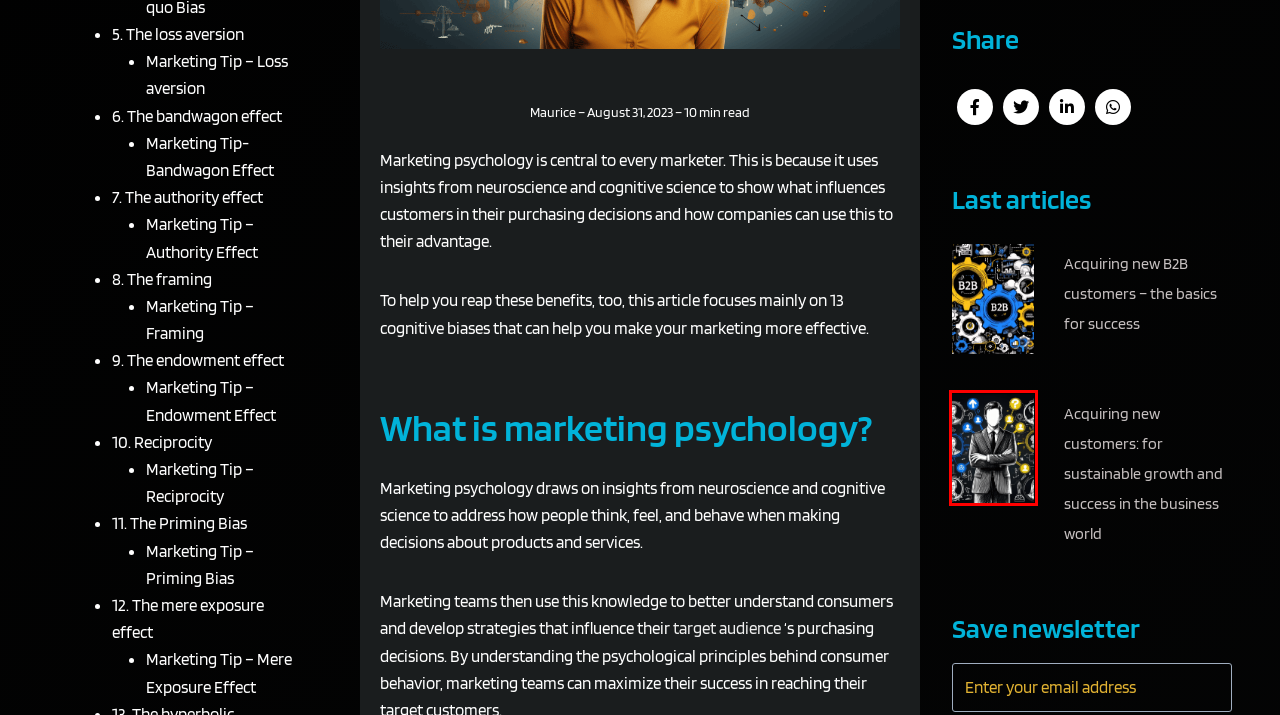Observe the provided screenshot of a webpage that has a red rectangle bounding box. Determine the webpage description that best matches the new webpage after clicking the element inside the red bounding box. Here are the candidates:
A. Acquiring new customers: for sustainable growth and success in the business world - GrowthMarketing
B. Kontakt - GrowthMarketing
C. Perform market analysis: Analyze your market in 10 steps - GrowthMarketing
D. Defining your target audience - A guide for your target audience definition - GrowthMarketing
E. Acquiring new B2B customers - the basics for success - GrowthMarketing
F. Developing a content strategy: 14 steps to your own content marketing strategy - GrowthMarketing
G. Unkategorisiert - GrowthMarketing
H. Imprint - GrowthMarketing

A